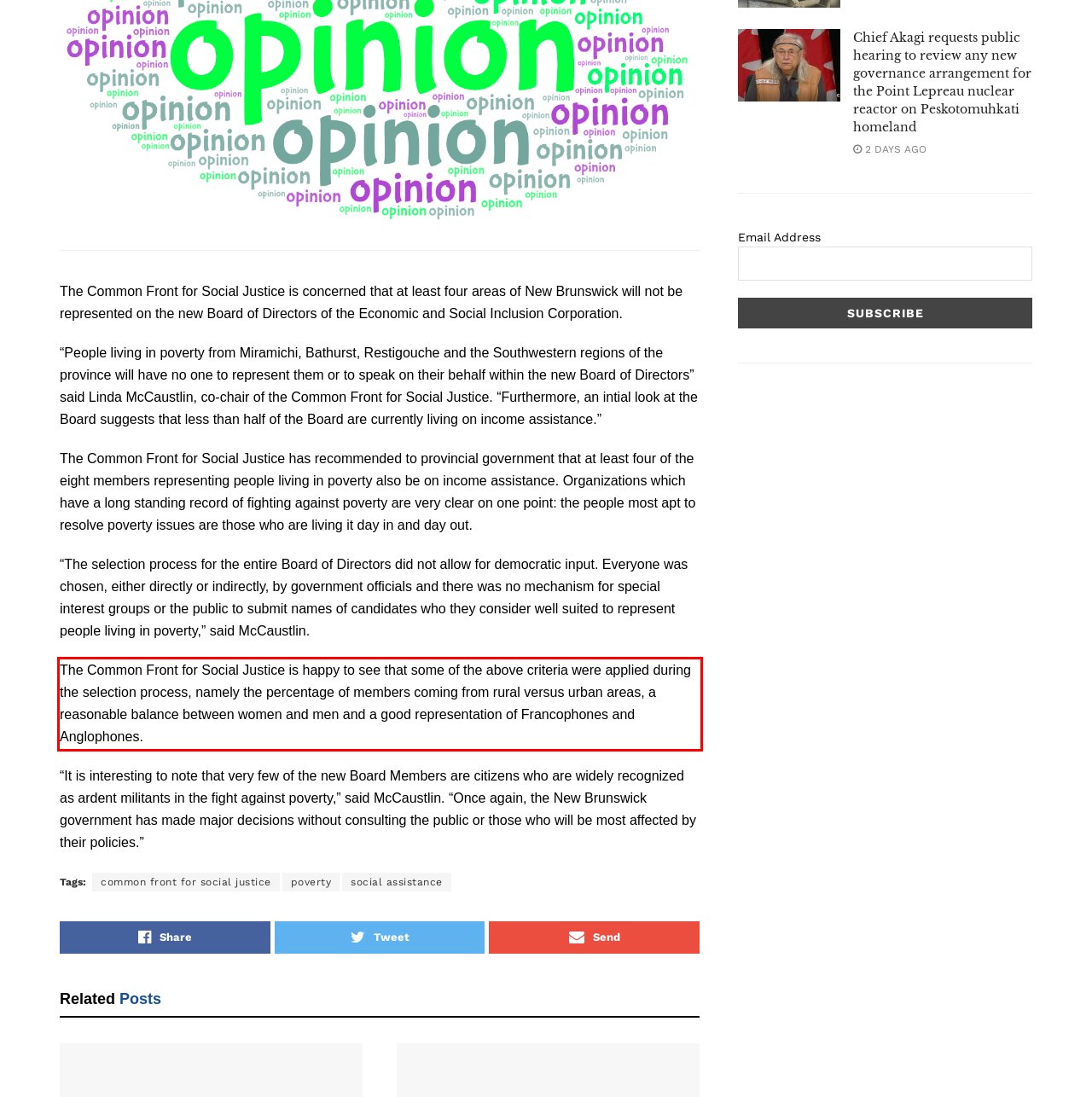Please perform OCR on the UI element surrounded by the red bounding box in the given webpage screenshot and extract its text content.

The Common Front for Social Justice is happy to see that some of the above criteria were applied during the selection process, namely the percentage of members coming from rural versus urban areas, a reasonable balance between women and men and a good representation of Francophones and Anglophones.